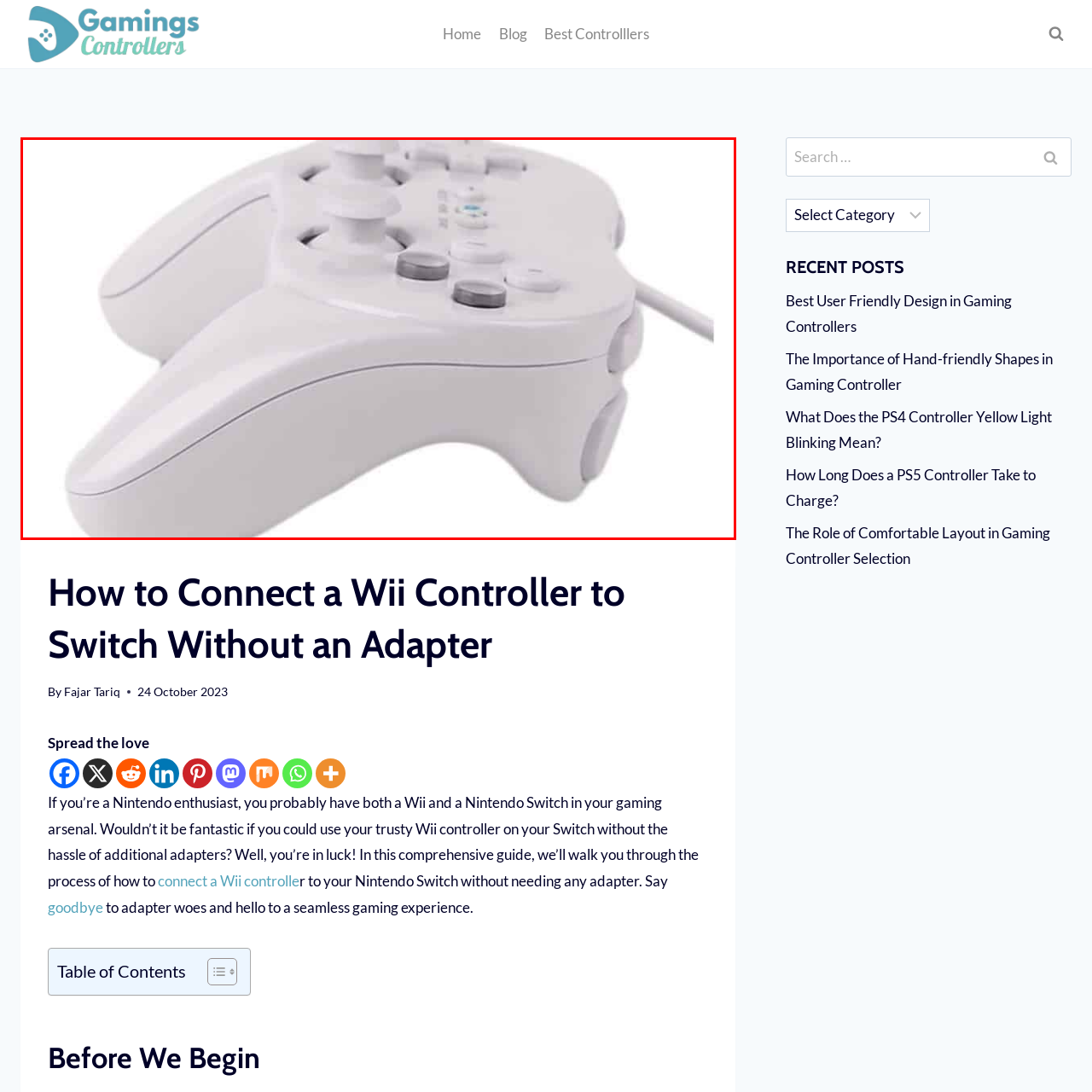Explain in detail what is depicted in the image within the red-bordered box.

The image features a white gaming controller, designed with a sleek and modern aesthetic. It showcases two prominent joysticks located on the upper part, flanked by additional buttons that are typically used for gameplay. The controller's body has a smooth finish with curved edges, enhancing its ergonomic feel, making it comfortable for extended gaming sessions. Positioned on the controller are various buttons, including not only the joysticks but also several function buttons, which are likely used for a variety of in-game actions. This design supports the versatility required for gaming on platforms such as the Nintendo Switch, particularly for users looking to integrate a Wii controller without the need for additional adapters. The image is titled "How to Connect a Wii Controller to Switch Without an Adapter," indicating its relevance in offering a practical guide for gamers wanting to use their existing hardware efficiently.